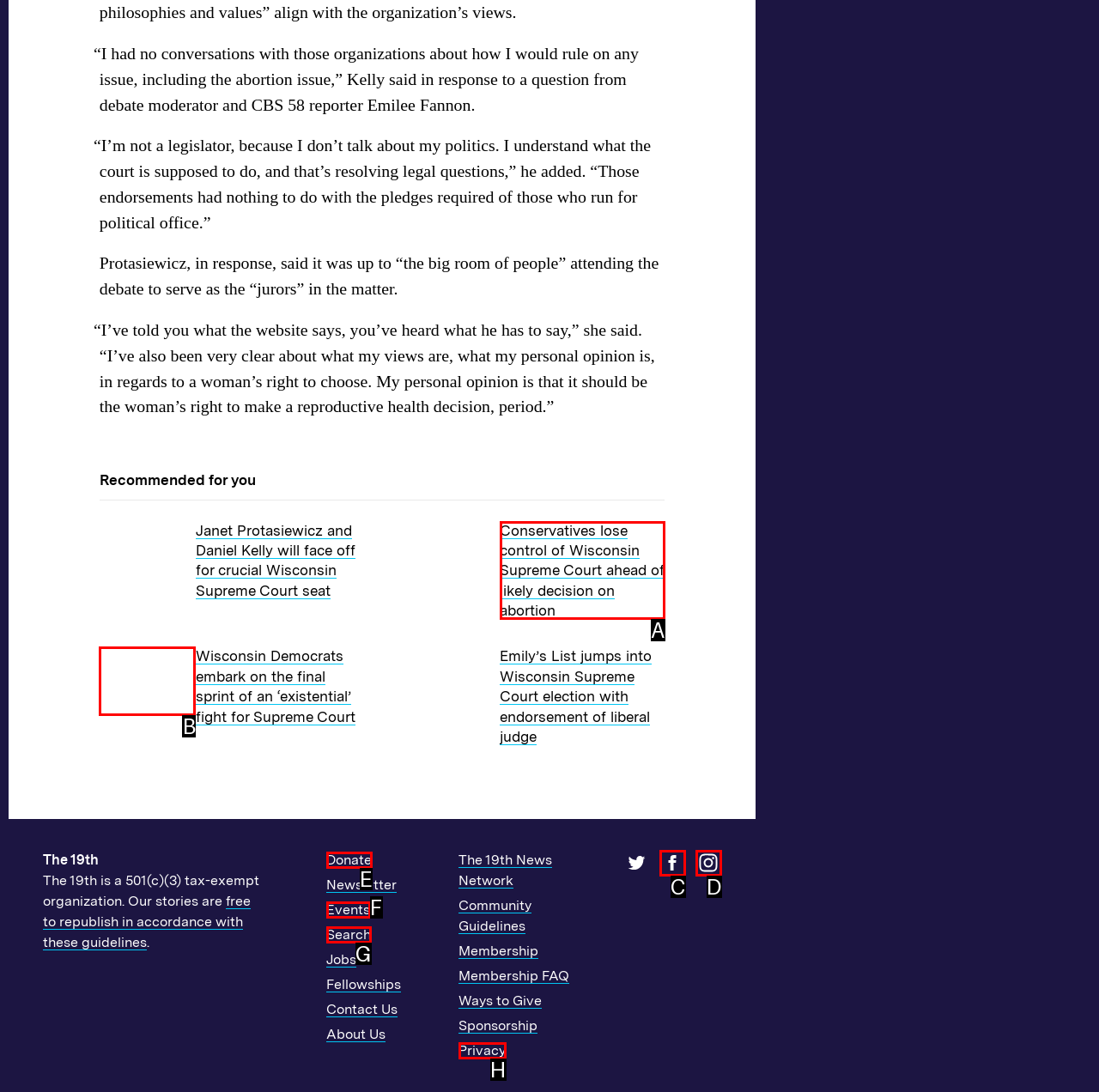Match the element description: Search to the correct HTML element. Answer with the letter of the selected option.

G